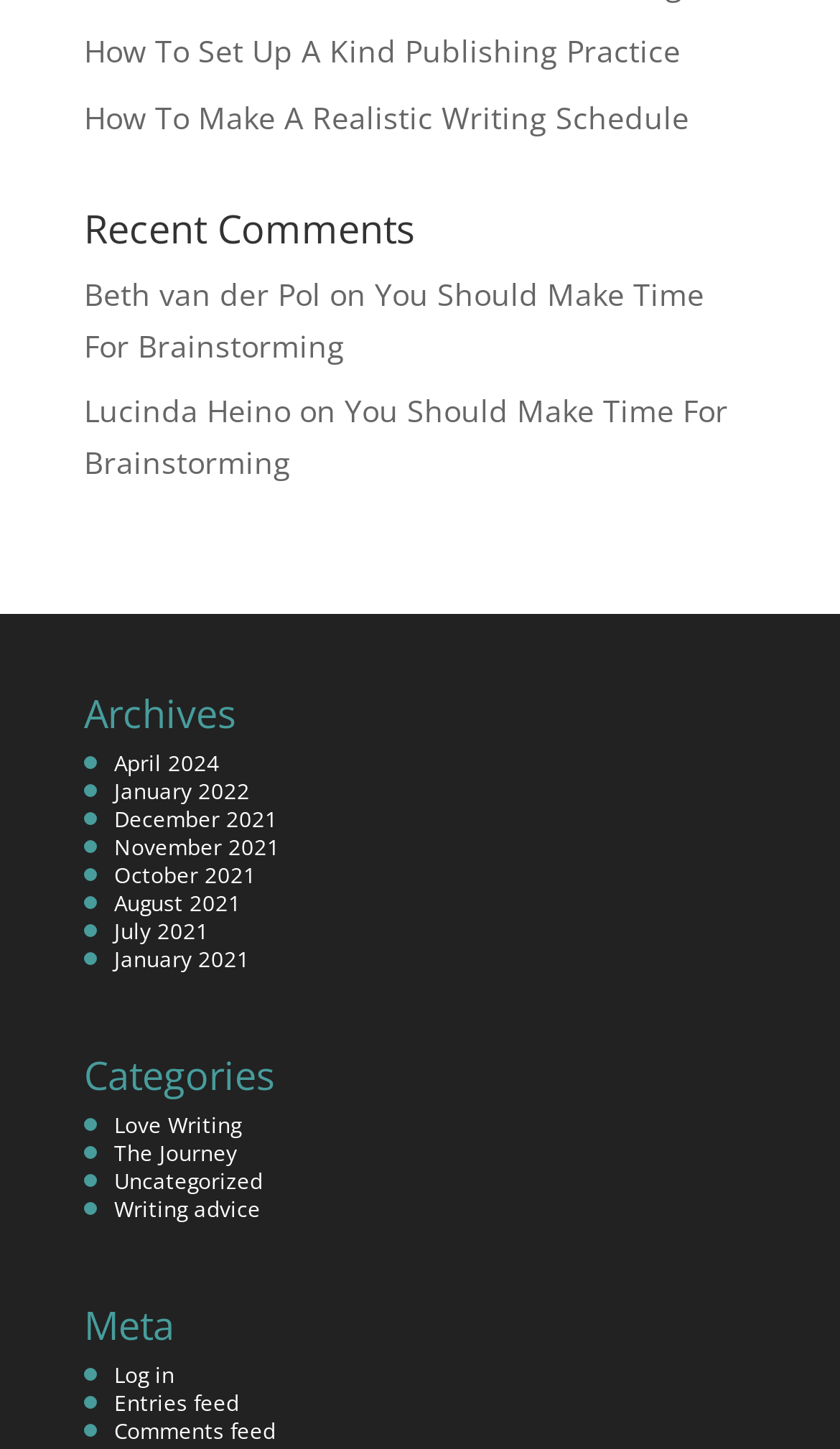Please specify the bounding box coordinates in the format (top-left x, top-left y, bottom-right x, bottom-right y), with values ranging from 0 to 1. Identify the bounding box for the UI component described as follows: Uncategorized

[0.136, 0.805, 0.313, 0.825]